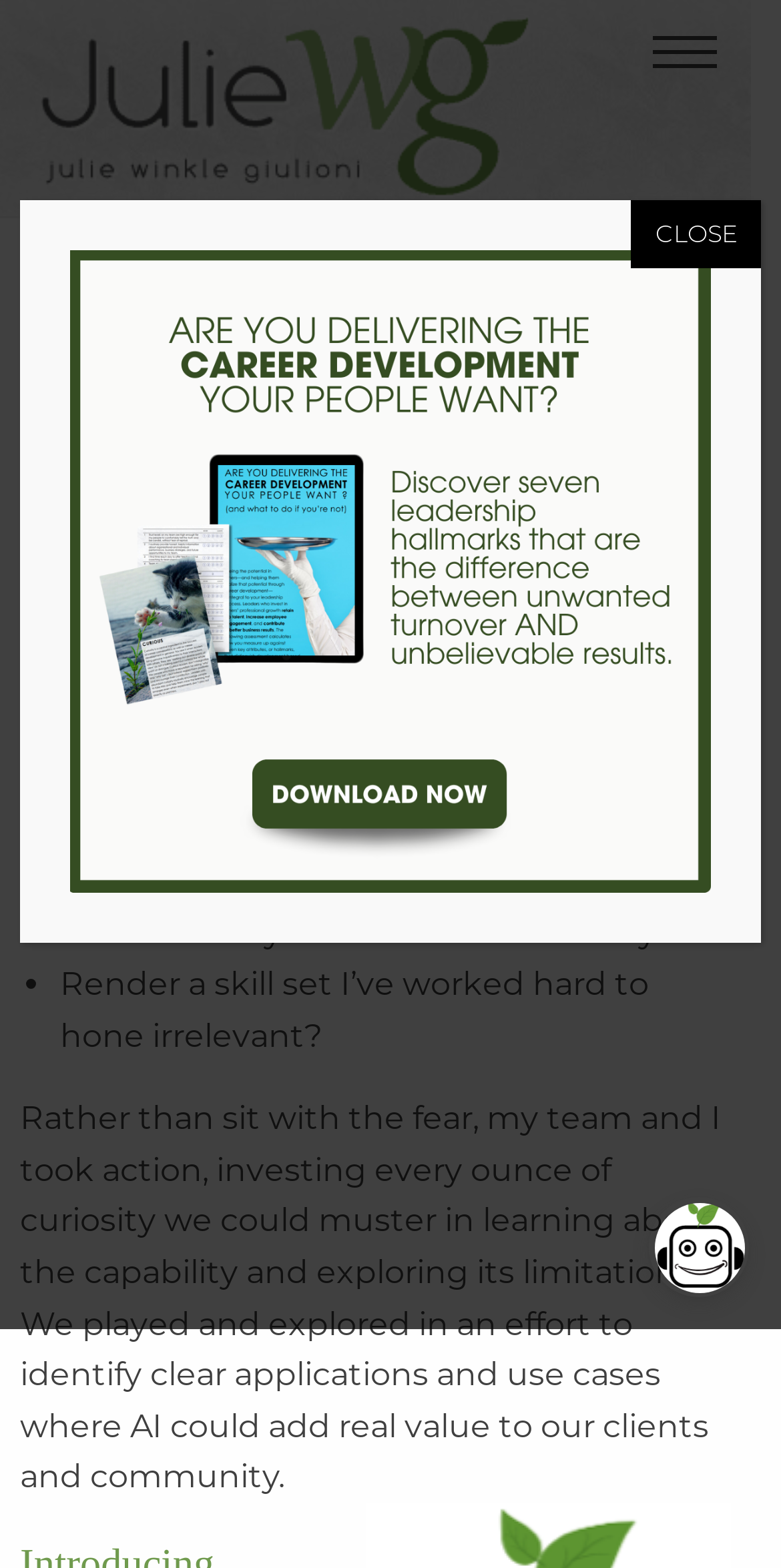Respond with a single word or short phrase to the following question: 
What is the topic of the article?

ChatGPT and AI